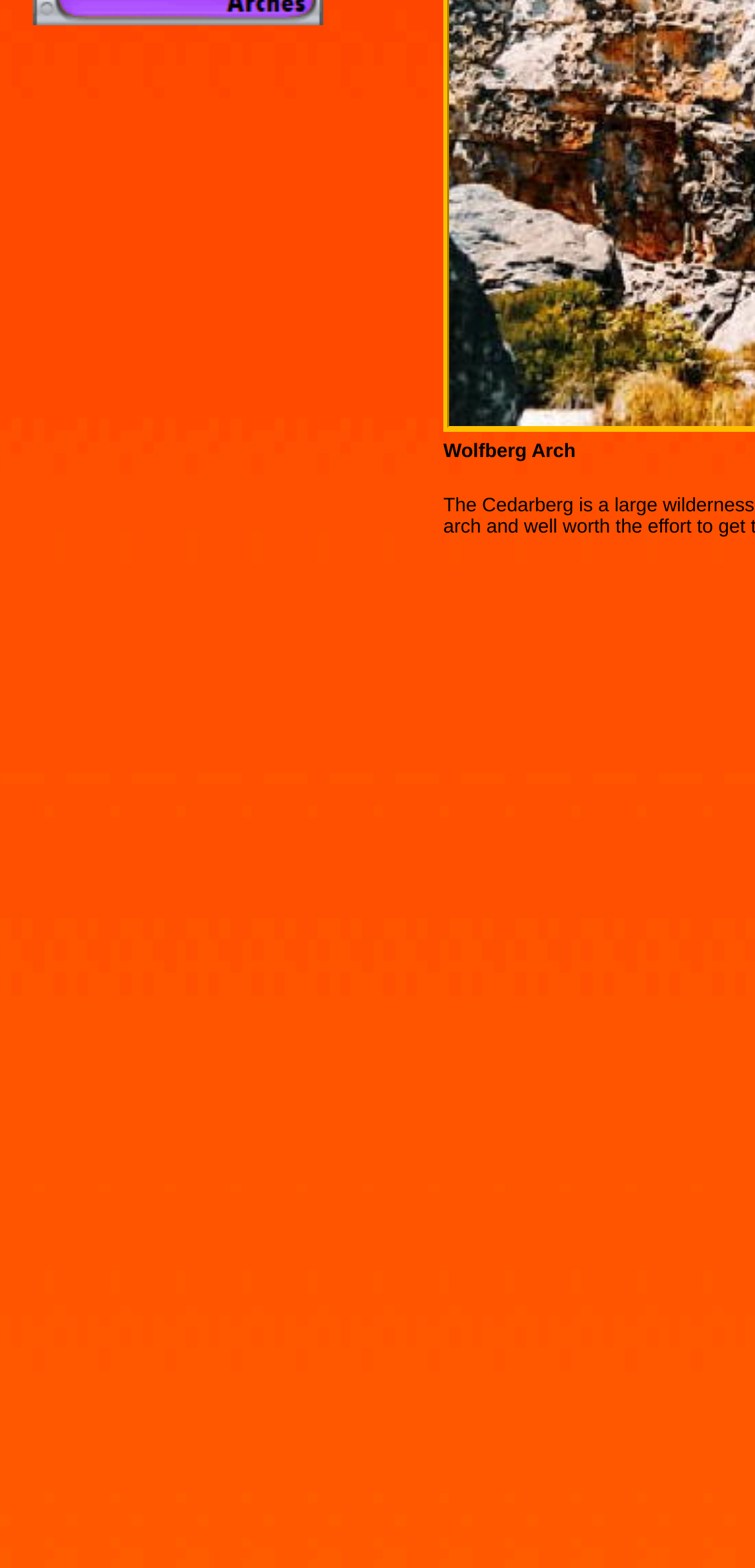From the given element description: "alt="Arches" name="Navigationsschaltflaeche9" title="Arches"", find the bounding box for the UI element. Provide the coordinates as four float numbers between 0 and 1, in the order [left, top, right, bottom].

[0.044, 0.0, 0.428, 0.021]